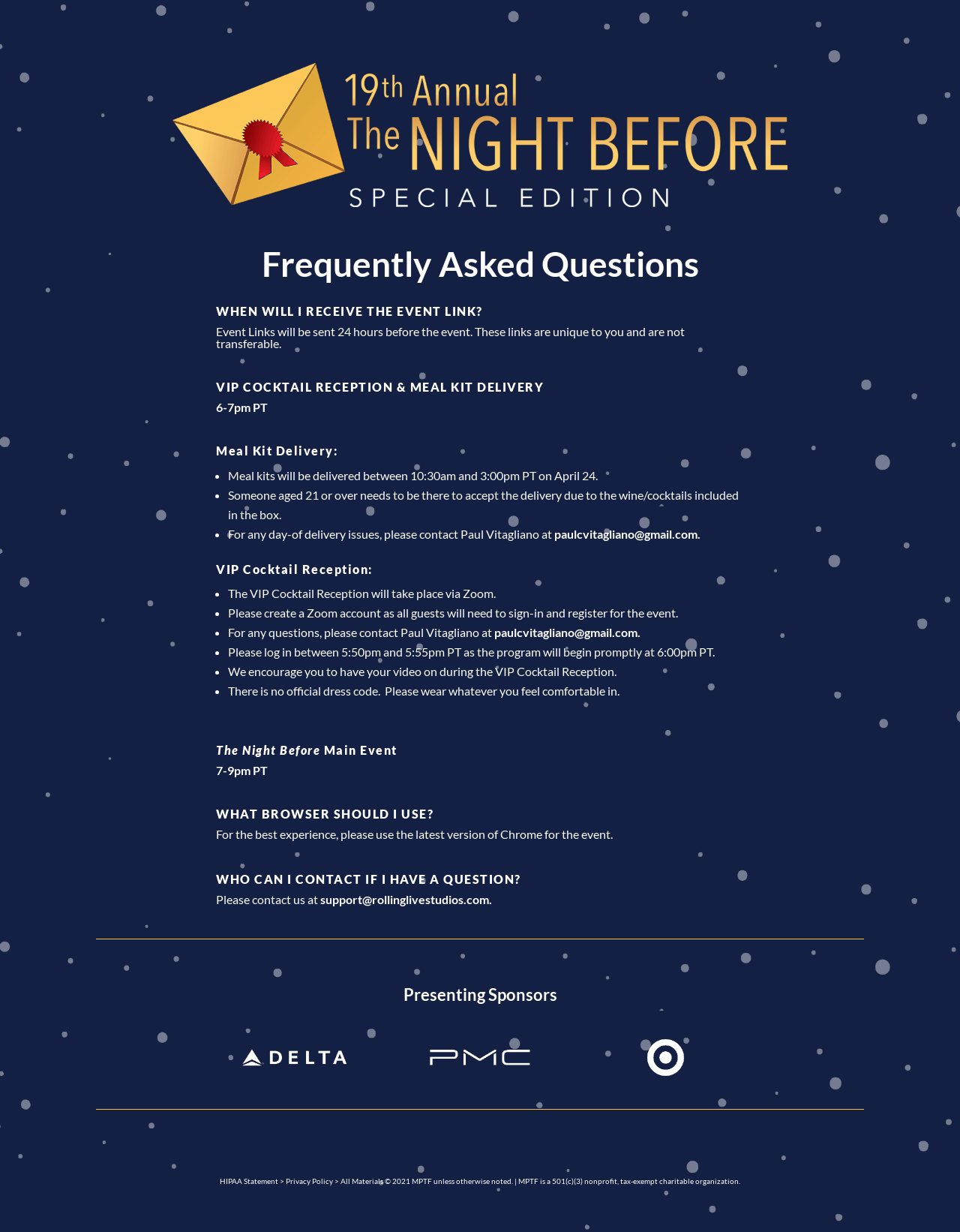Generate the text content of the main heading of the webpage.

Frequently Asked Questions